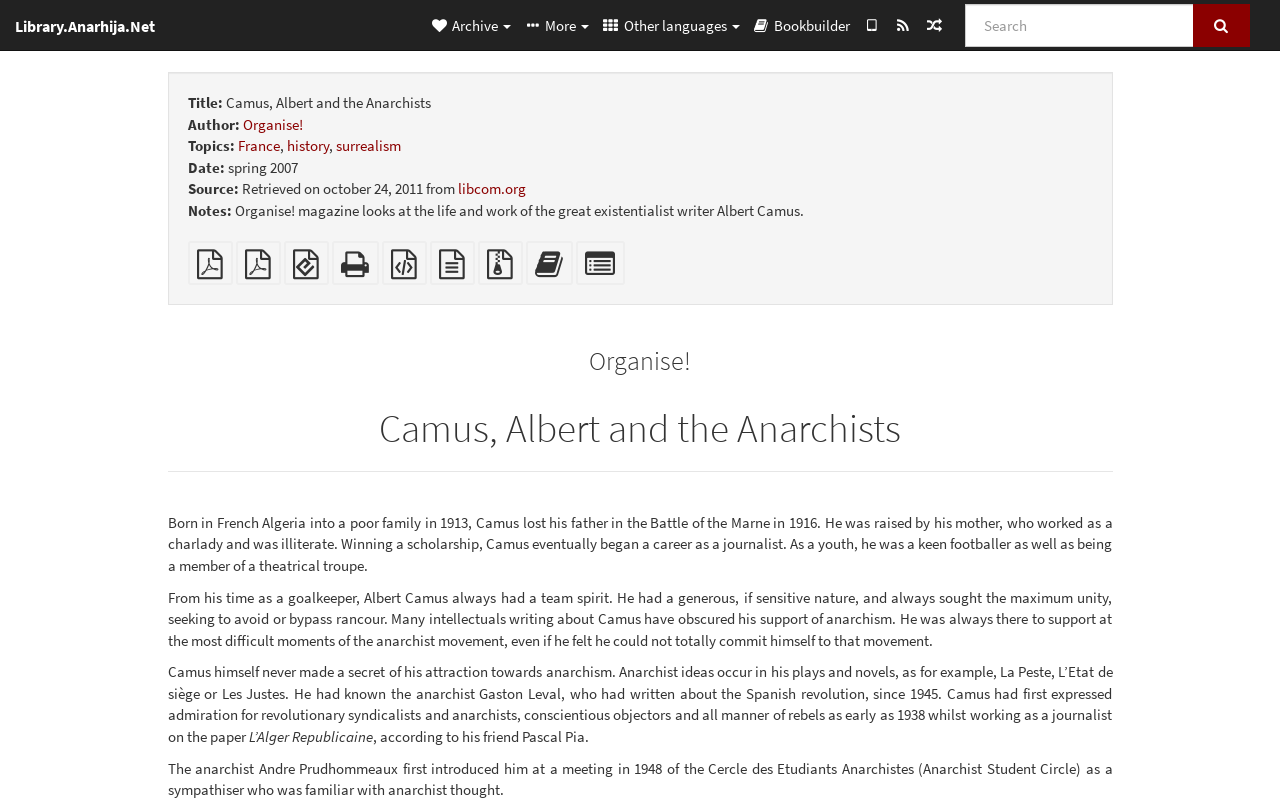Could you locate the bounding box coordinates for the section that should be clicked to accomplish this task: "Download the PDF".

[0.146, 0.324, 0.182, 0.347]